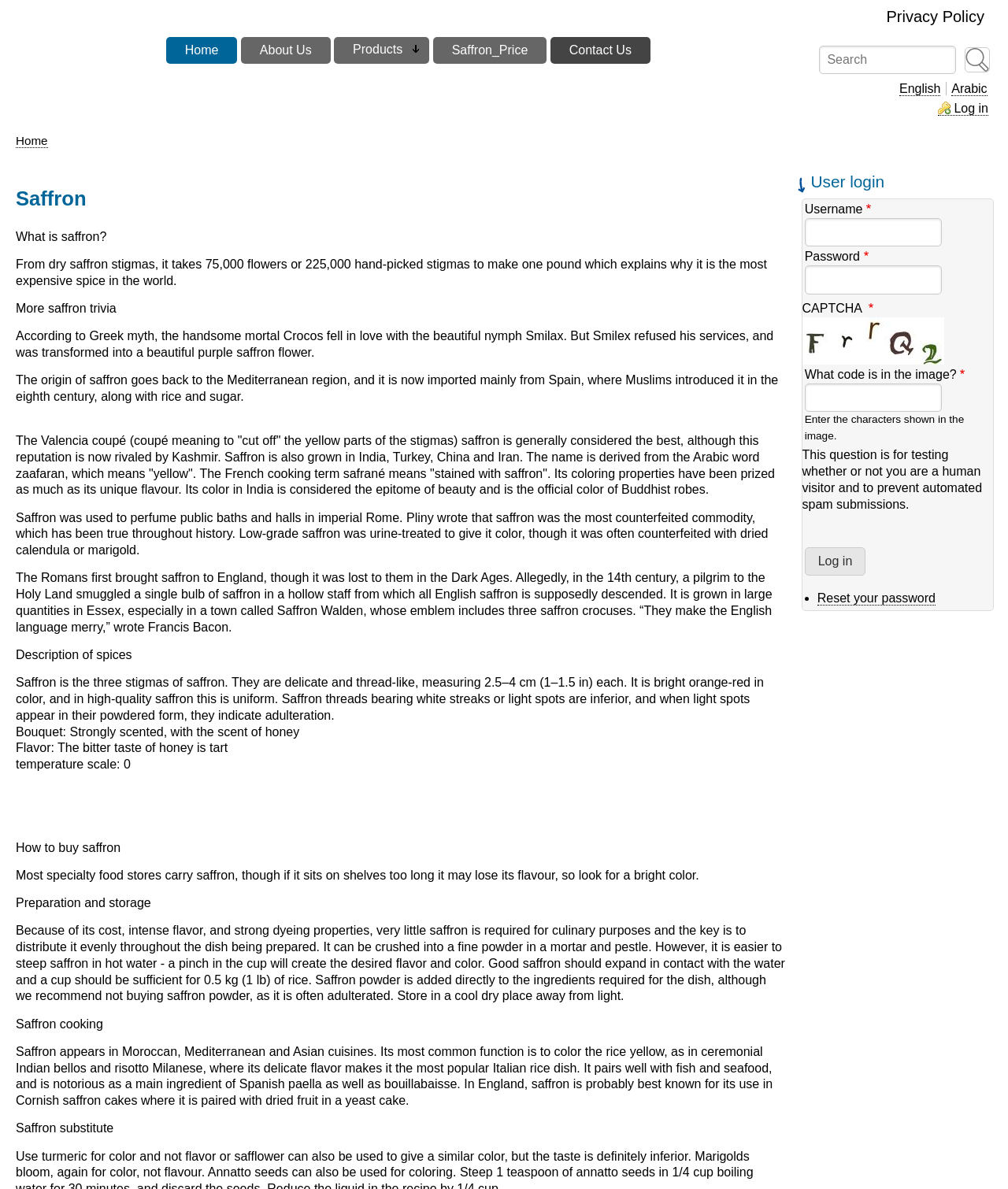Pinpoint the bounding box coordinates of the clickable element needed to complete the instruction: "Learn about Saffron". The coordinates should be provided as four float numbers between 0 and 1: [left, top, right, bottom].

[0.016, 0.16, 0.779, 0.174]